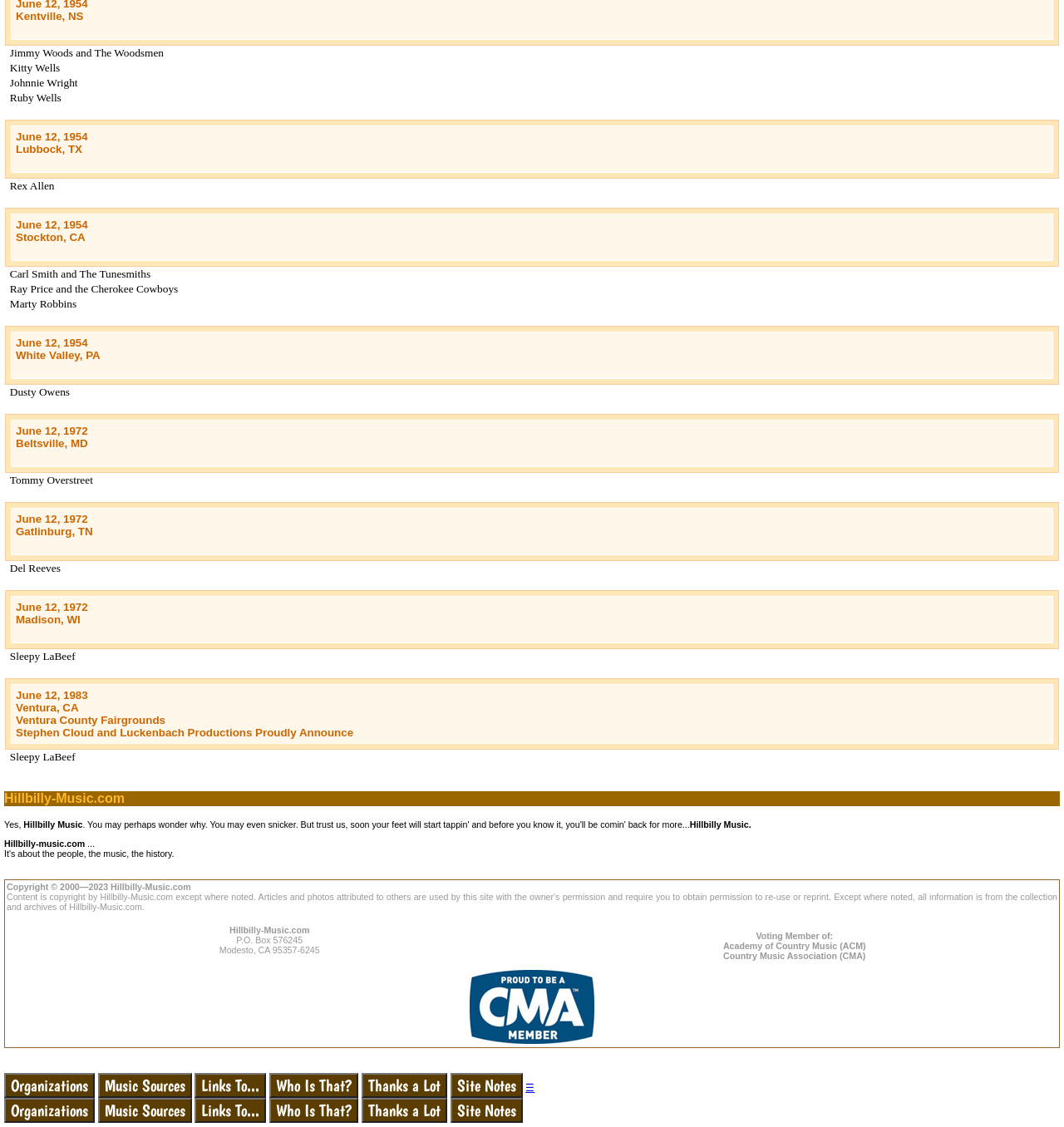Find the bounding box of the UI element described as: "Organizations". The bounding box coordinates should be given as four float values between 0 and 1, i.e., [left, top, right, bottom].

[0.004, 0.96, 0.089, 0.97]